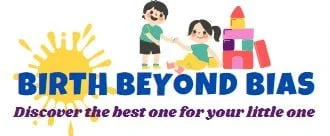Provide a thorough description of the image.

The image prominently features the logo of "Birth Beyond Bias," designed to appeal to parents and caregivers. It showcases a colorful illustration of two children engaging in playful activities—one child extending a hand to the other, who is seated beside a stack of blocks. The logo is enhanced with vibrant colors, including a yellow sunburst behind the text, emphasizing a sense of joy and warmth. The phrase "Discover the best one for your little one" is positioned beneath the main title in a playful purple font, inviting viewers to explore products or information tailored for children. This imagery and messaging resonate with themes of childhood, exploration, and nurturing, making it an attractive representation for a family-focused platform.